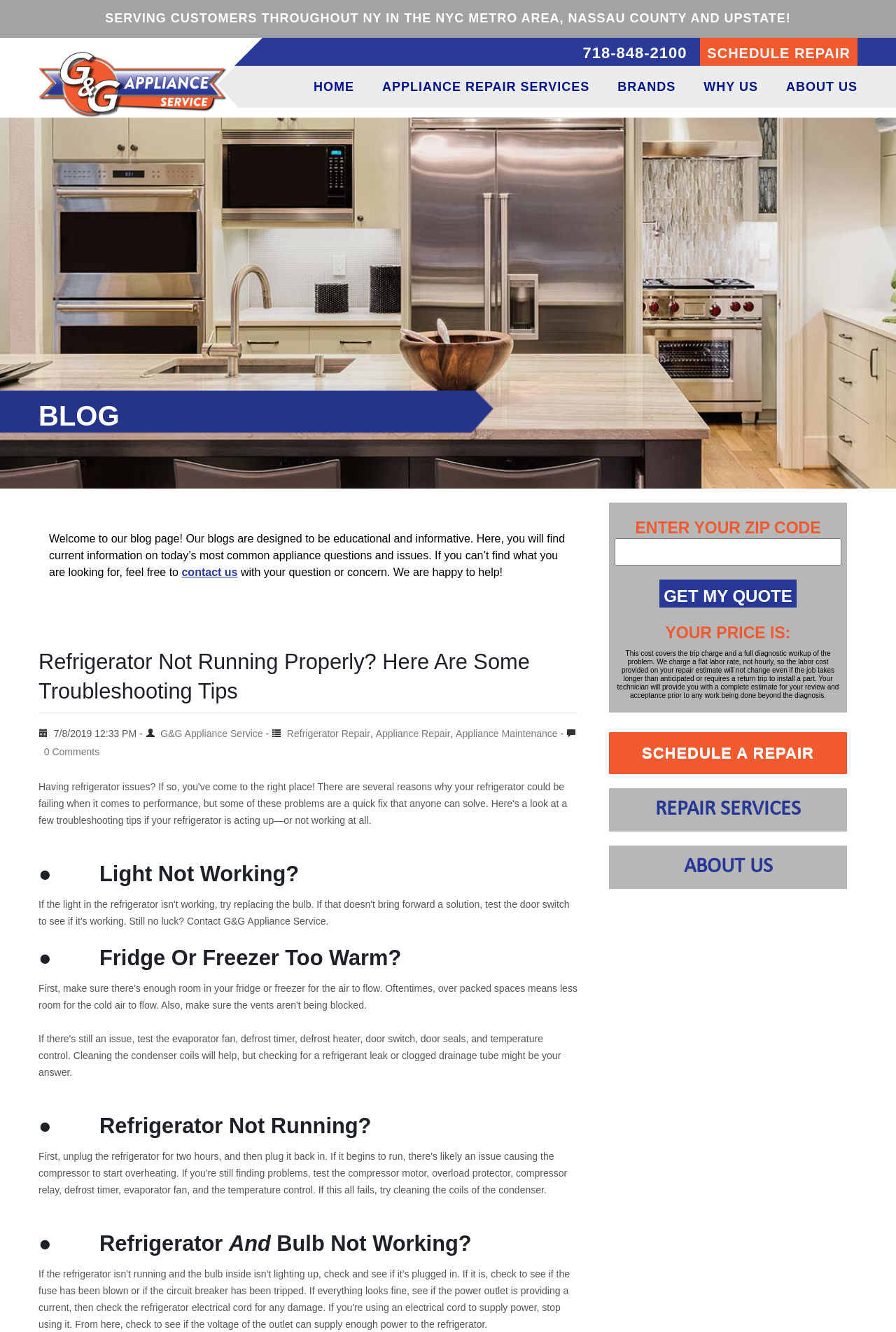Identify the bounding box coordinates of the section to be clicked to complete the task described by the following instruction: "Click the GG Appliance link". The coordinates should be four float numbers between 0 and 1, formatted as [left, top, right, bottom].

[0.043, 0.031, 0.254, 0.039]